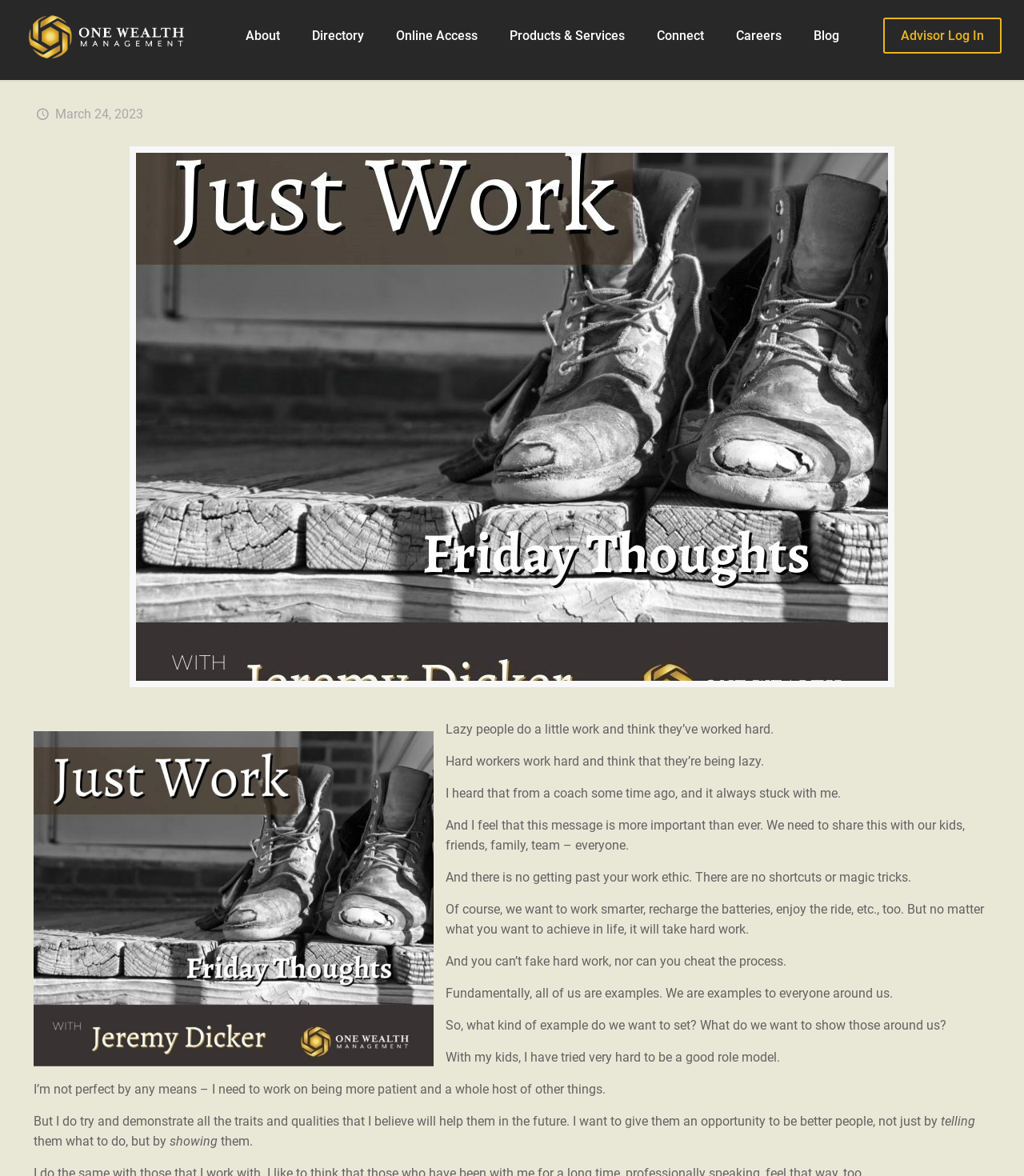Predict the bounding box coordinates for the UI element described as: "Directory". The coordinates should be four float numbers between 0 and 1, presented as [left, top, right, bottom].

[0.289, 0.0, 0.371, 0.061]